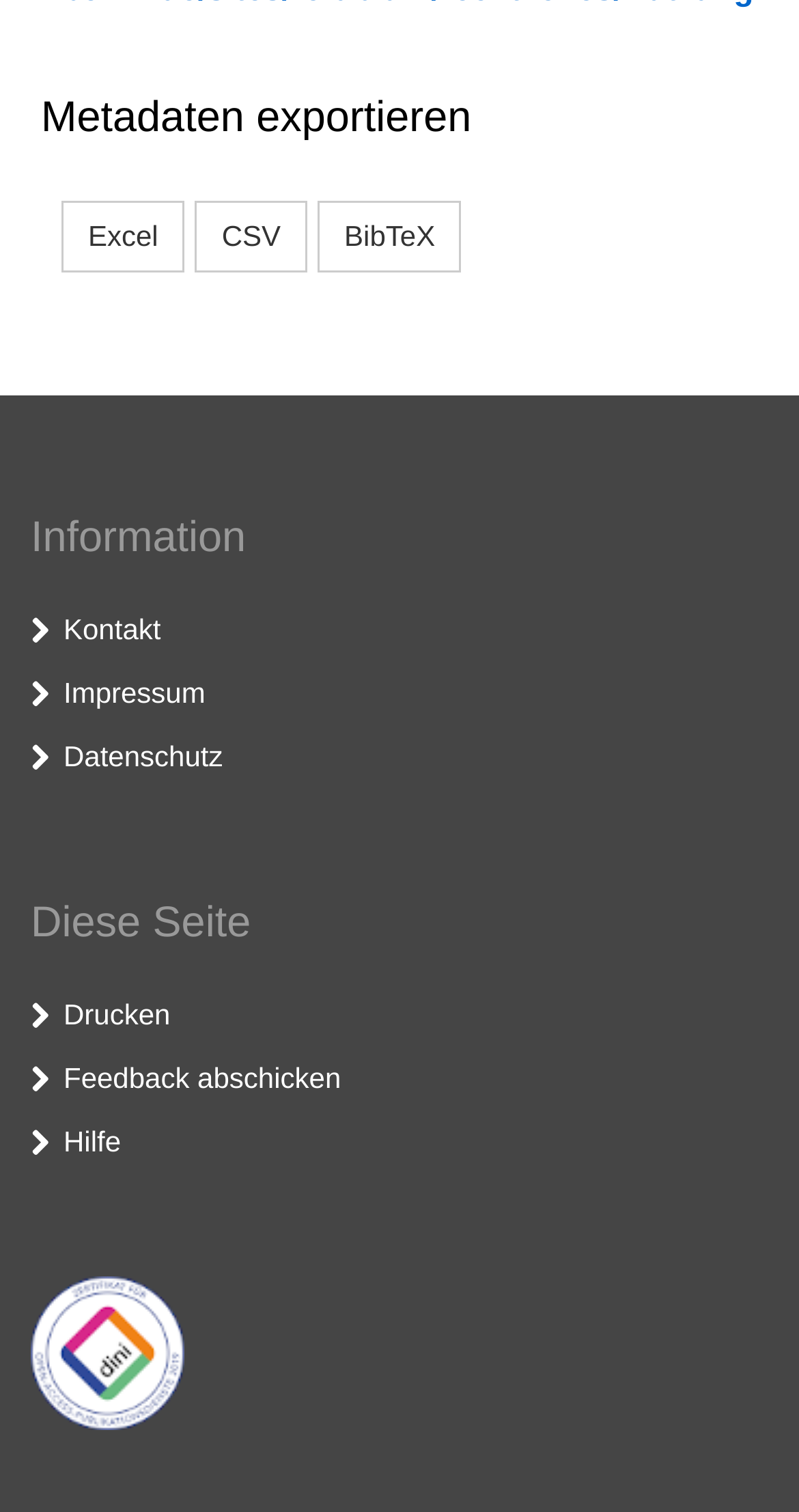Can you find the bounding box coordinates for the element to click on to achieve the instruction: "Print this page"?

[0.079, 0.659, 0.213, 0.681]